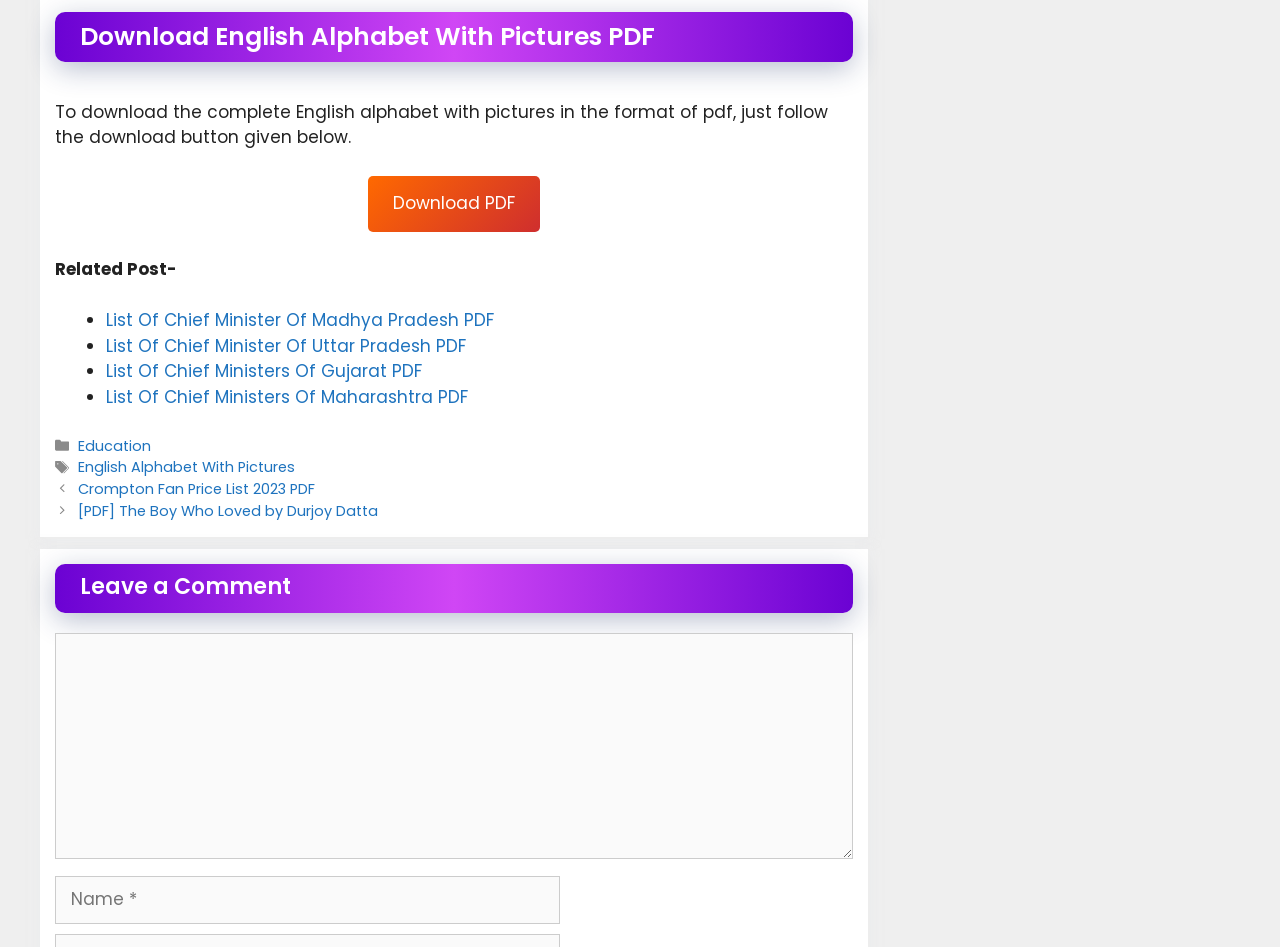What is the category of the webpage content?
Provide a one-word or short-phrase answer based on the image.

Education